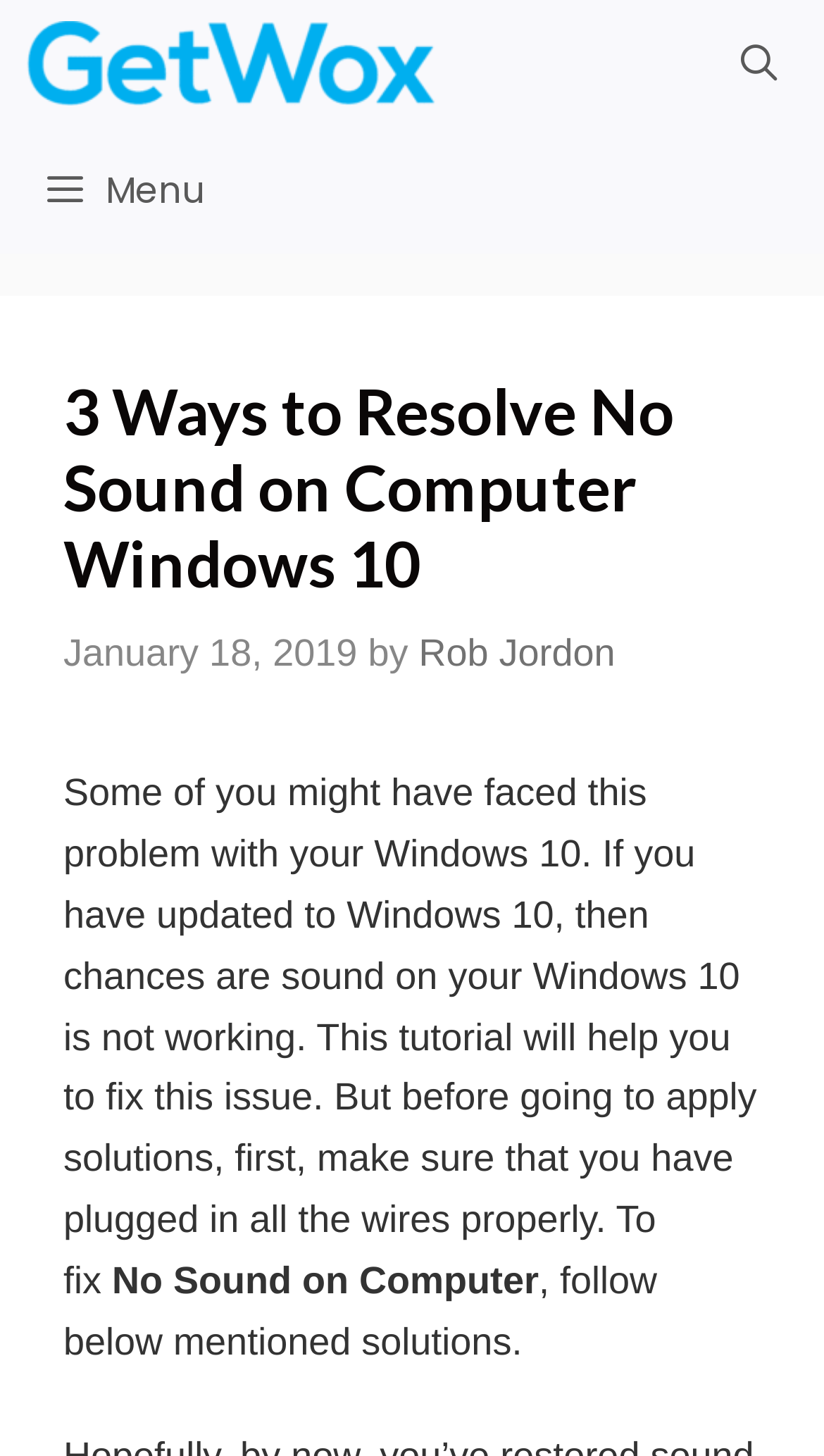Can you extract the headline from the webpage for me?

3 Ways to Resolve No Sound on Computer Windows 10